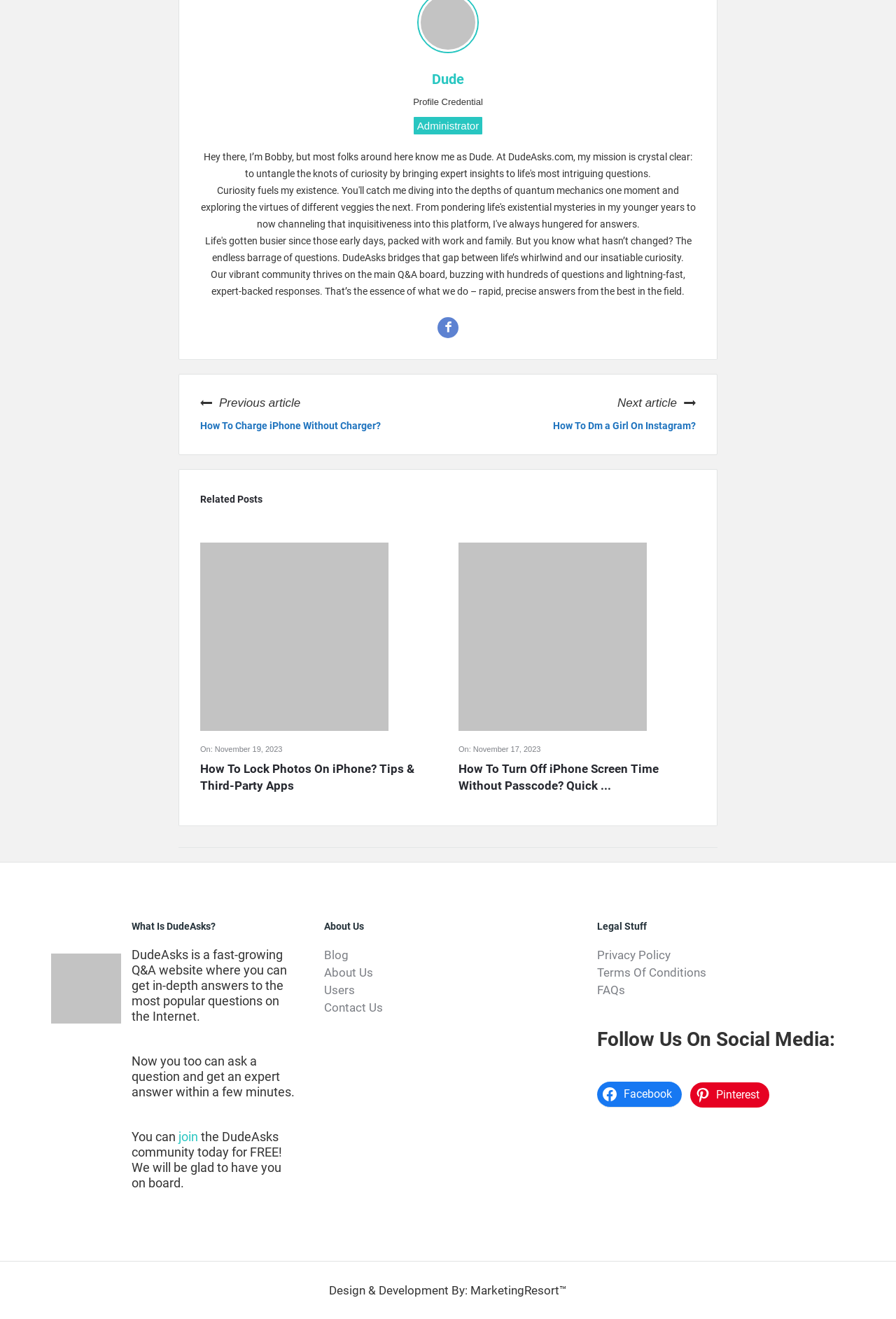Please give the bounding box coordinates of the area that should be clicked to fulfill the following instruction: "Read the 'Profile Credential'". The coordinates should be in the format of four float numbers from 0 to 1, i.e., [left, top, right, bottom].

[0.461, 0.073, 0.539, 0.081]